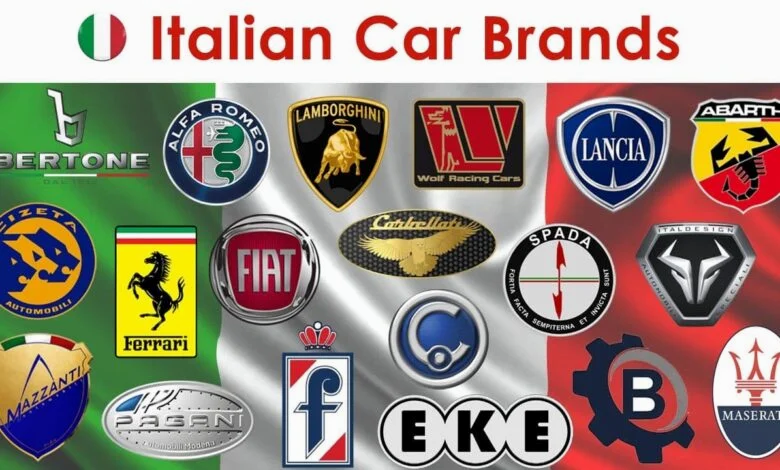Provide a short answer using a single word or phrase for the following question: 
What is the theme emphasized at the top of the image?

Italian Car Brands